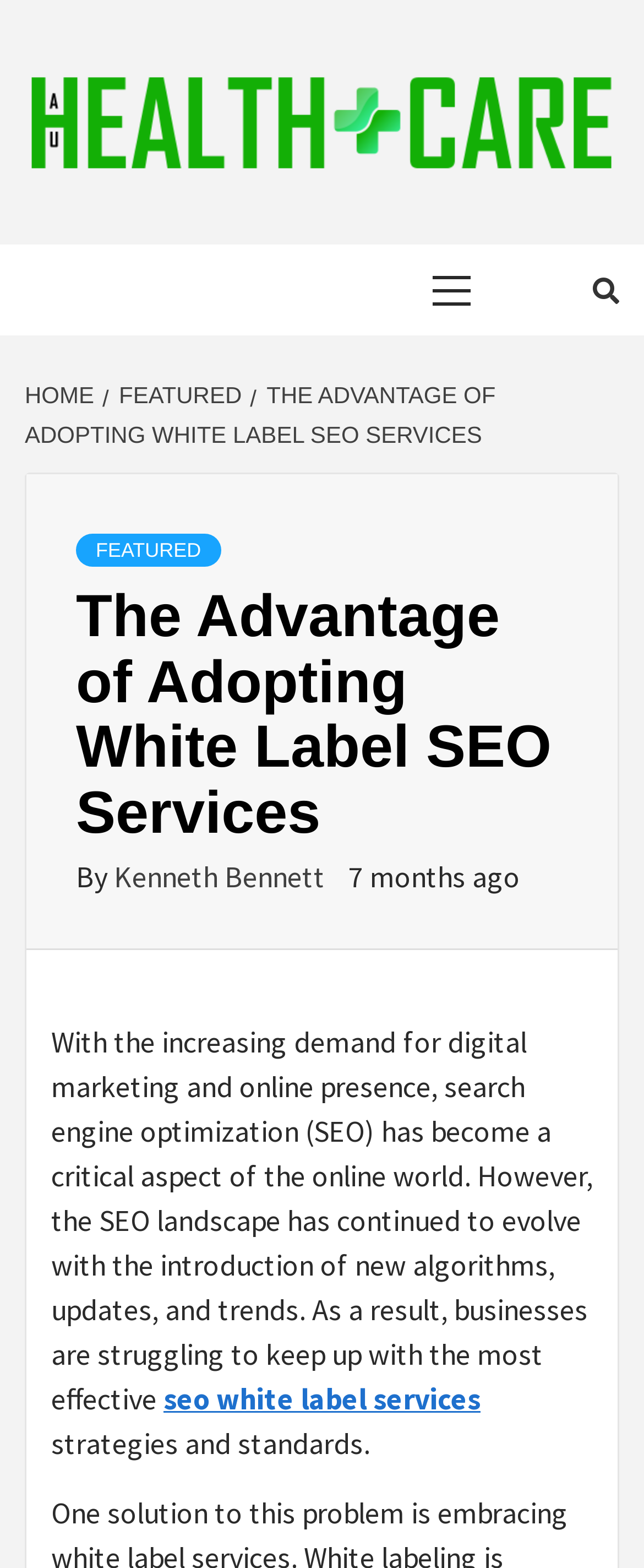Show the bounding box coordinates of the element that should be clicked to complete the task: "View categories".

None